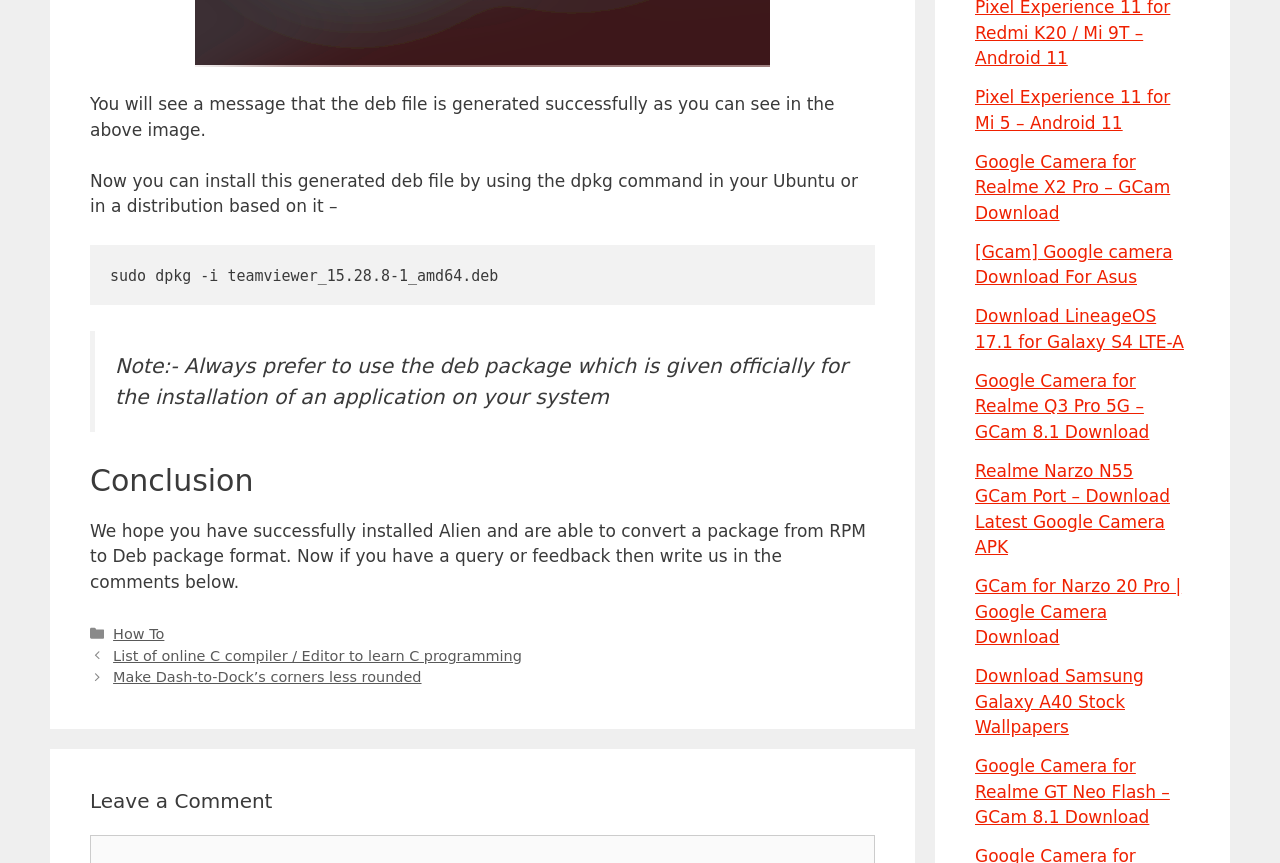What command is used to install the deb file?
Refer to the image and give a detailed response to the question.

In the article, it is mentioned that the generated deb file can be installed using the dpkg command. The exact command provided is 'sudo dpkg -i teamviewer_15.28.8-1_amd64.deb', which suggests that the command 'sudo dpkg -i' is used to install the deb file.